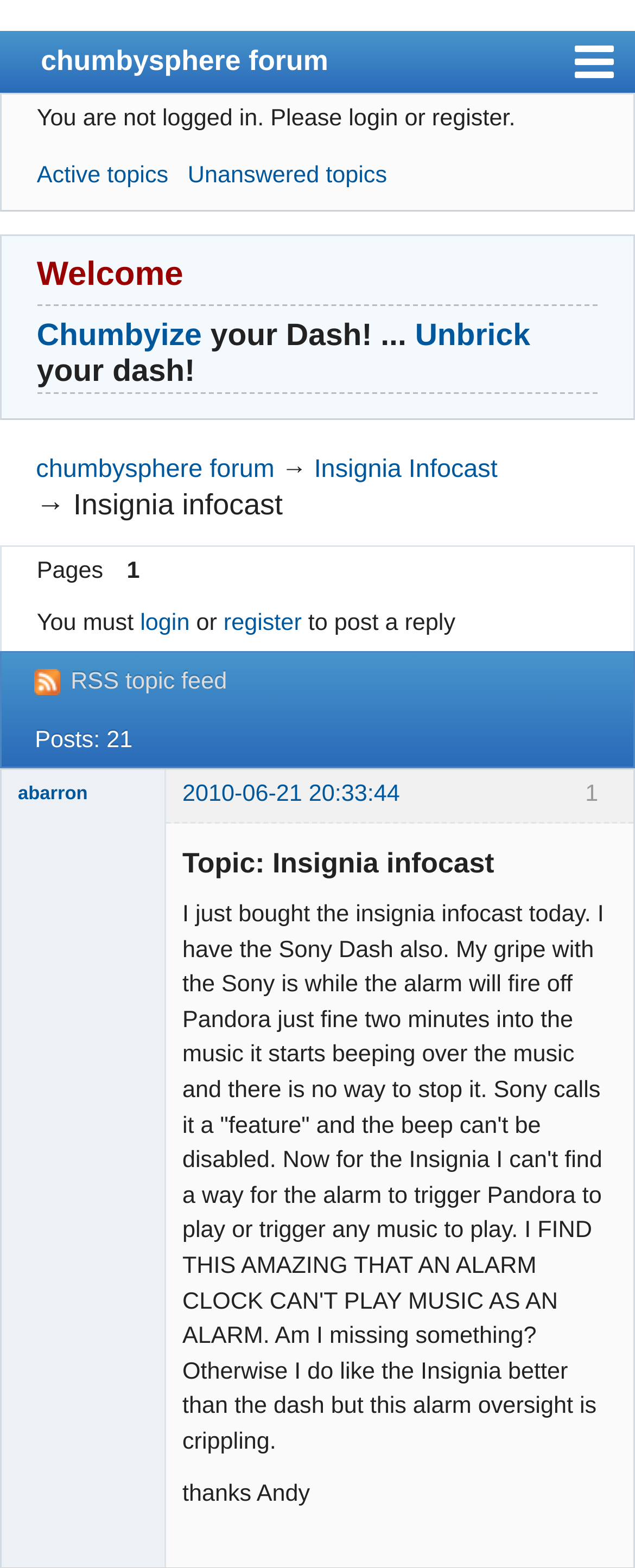What is the name of the user who started this topic?
Answer the question with detailed information derived from the image.

I found the answer by looking at the text '1 abarron 2010-06-21 20:33:44' on the webpage. This text is located above the topic description, which suggests that 'abarron' is the name of the user who started this topic.